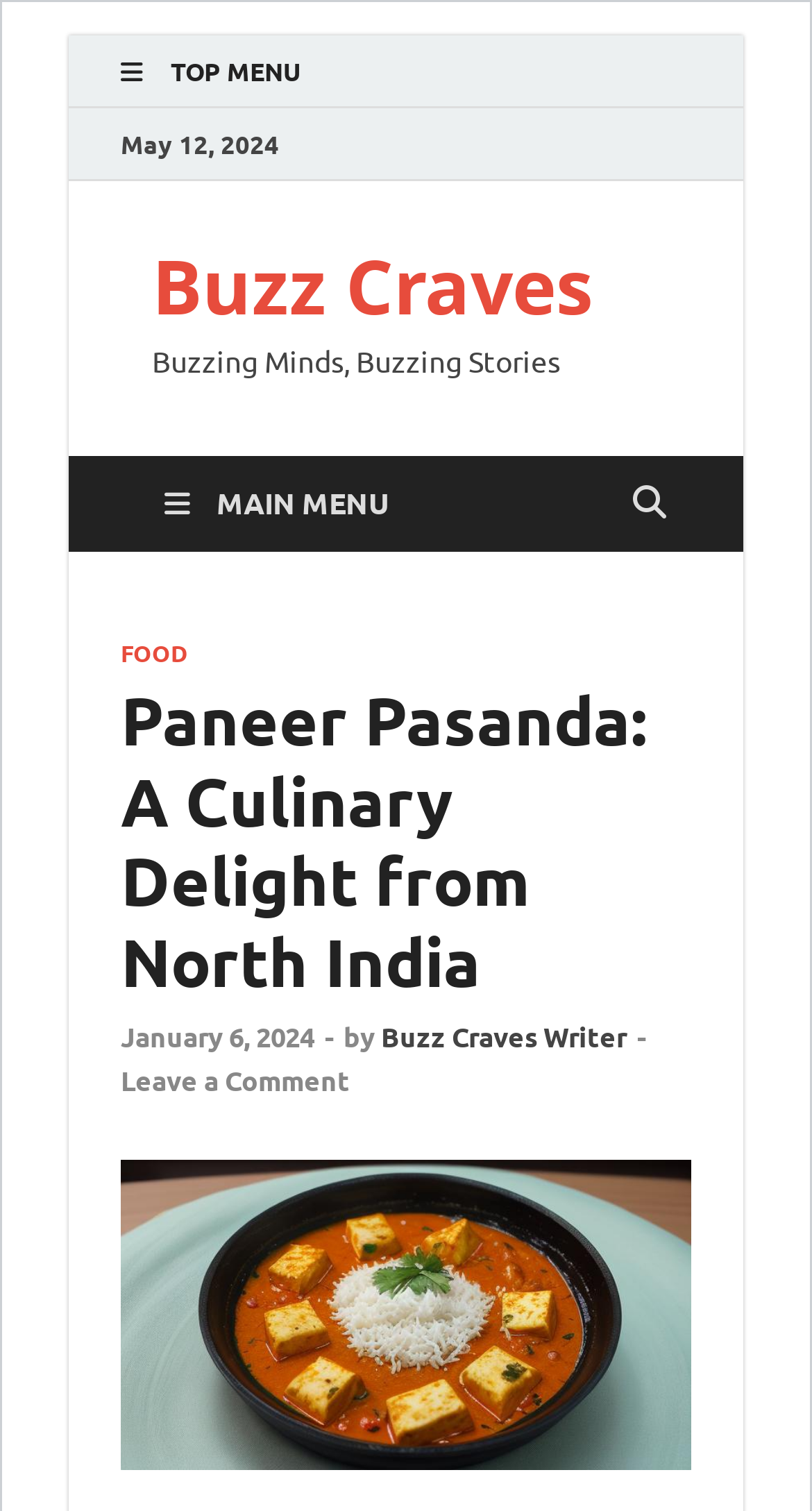What is the category of the article? Look at the image and give a one-word or short phrase answer.

FOOD